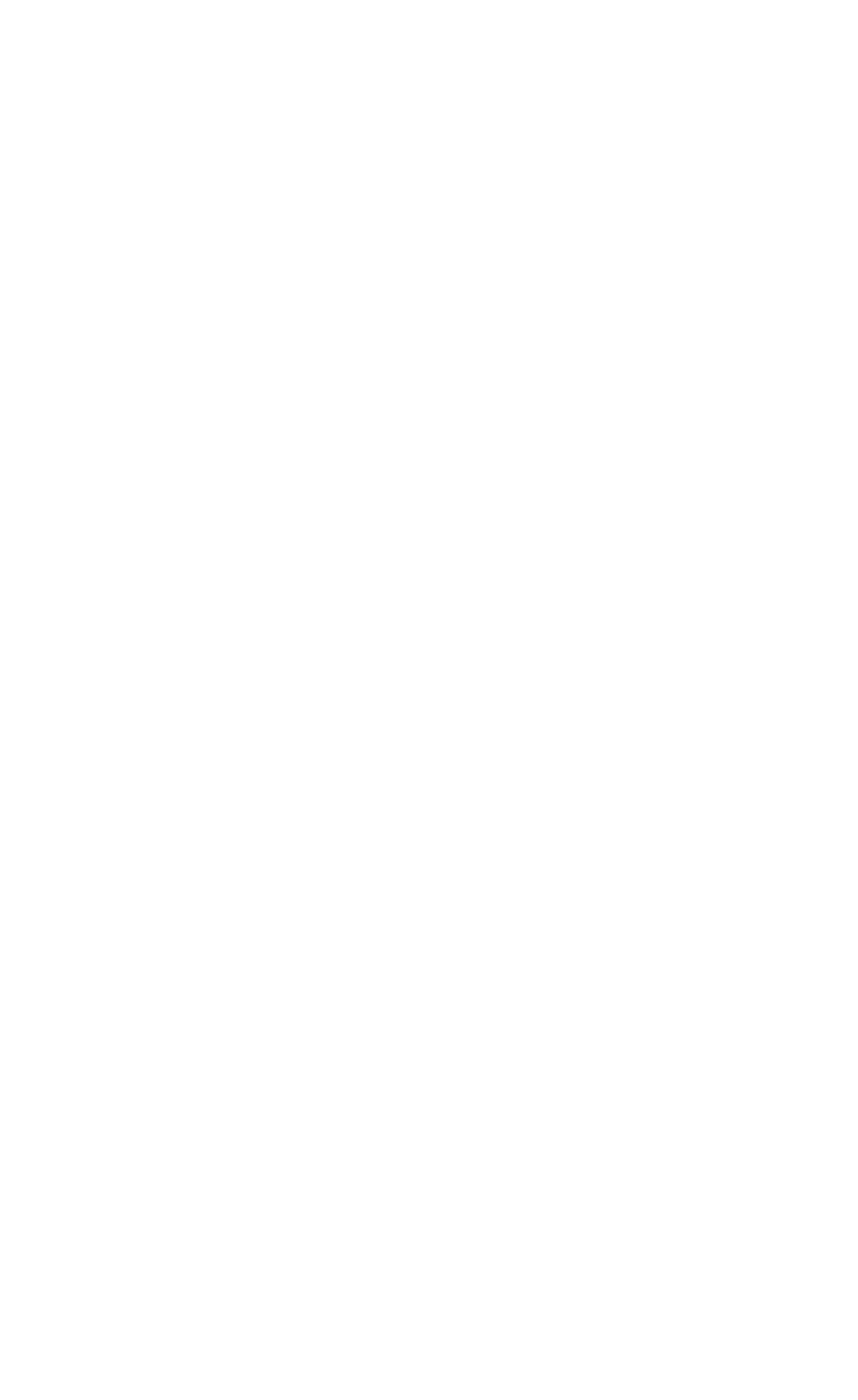Using details from the image, please answer the following question comprehensively:
Is there a category related to online shopping?

Yes, there is a category related to online shopping, which is 'E-Commerce', a link located in the middle of the footer widget.